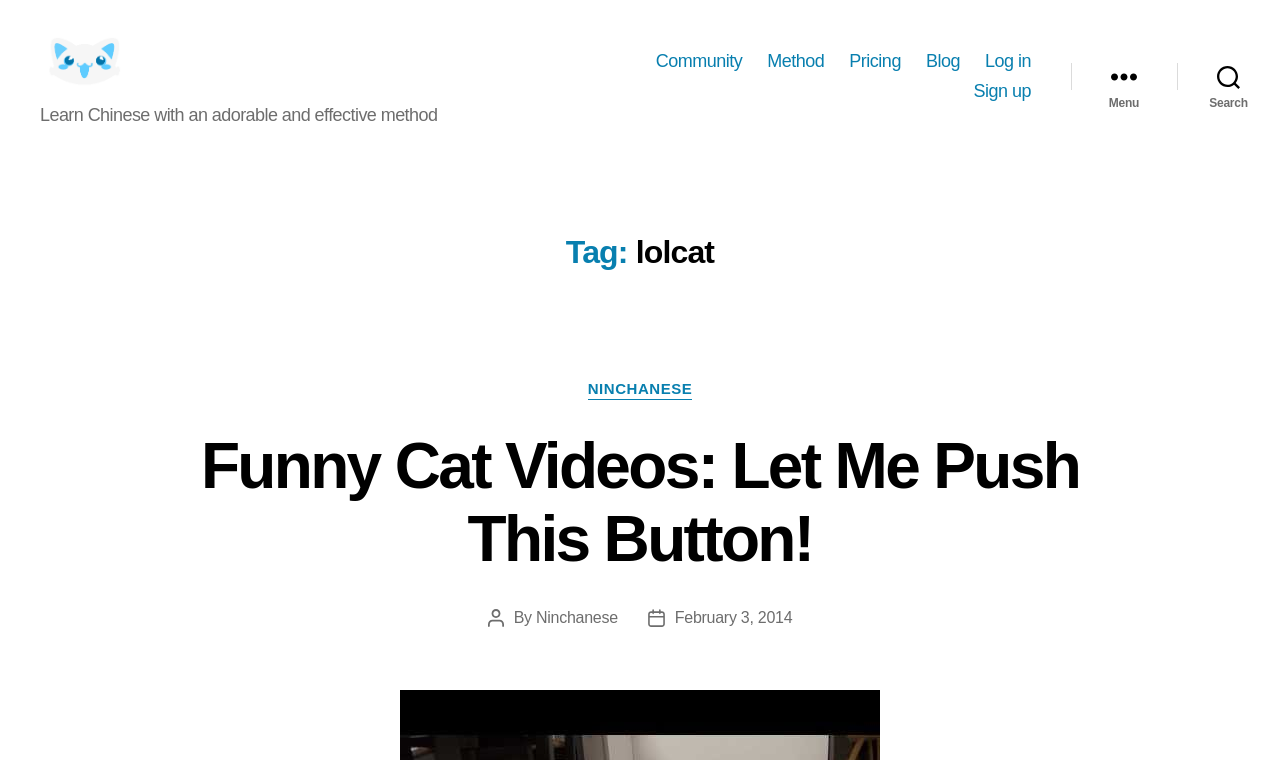Offer an extensive depiction of the webpage and its key elements.

The webpage is about Ninchanese, a method to learn Chinese with an adorable and effective approach. At the top left, there is a link to Ninchanese accompanied by an image with the same name. Below this, there is a brief description of the method. 

On the top right, there is a horizontal navigation menu with five links: Community, Method, Pricing, Blog, and Log in/Sign up. 

Further down, there is a header section with a tag "lolcat" and a categories section with a link to NINCHANESE. Below this, there is a heading "Funny Cat Videos: Let Me Push This Button!" which is also a link. 

The webpage also displays information about the post, including the author, "Ninchanese", and the post date, "February 3, 2014". There are two buttons, "Menu" and "Search", located at the top right corner.